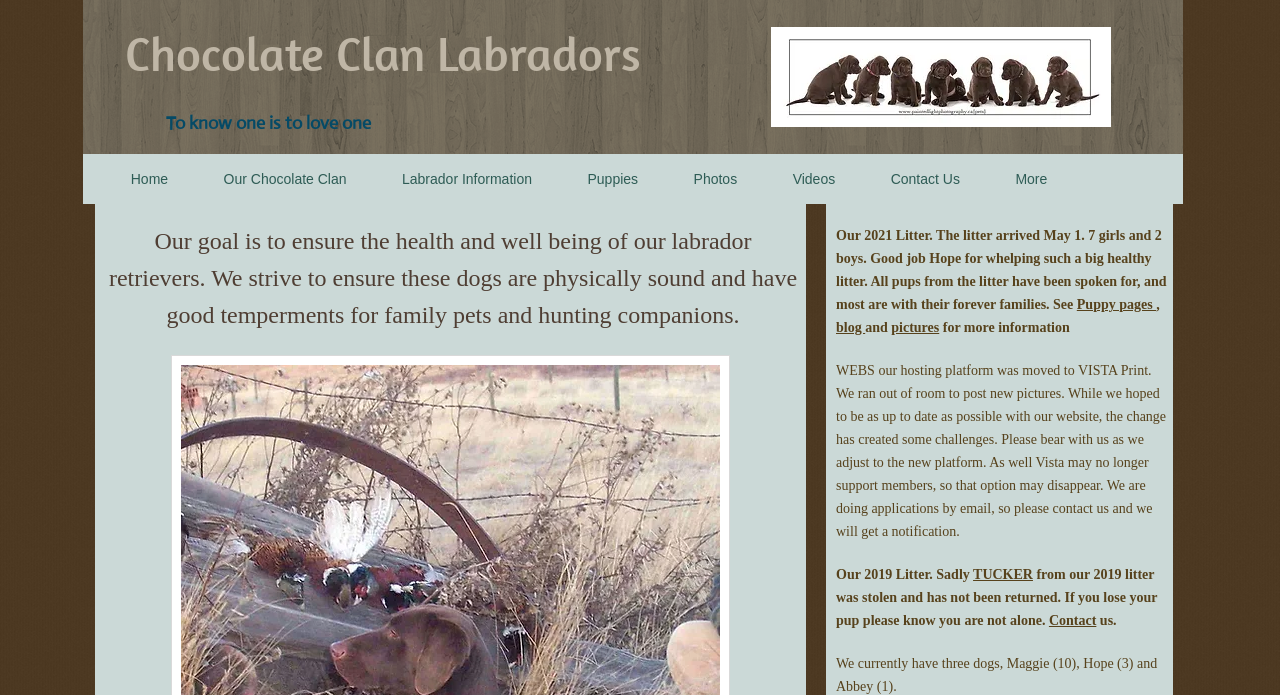Please predict the bounding box coordinates of the element's region where a click is necessary to complete the following instruction: "Contact 'us'". The coordinates should be represented by four float numbers between 0 and 1, i.e., [left, top, right, bottom].

[0.819, 0.886, 0.857, 0.902]